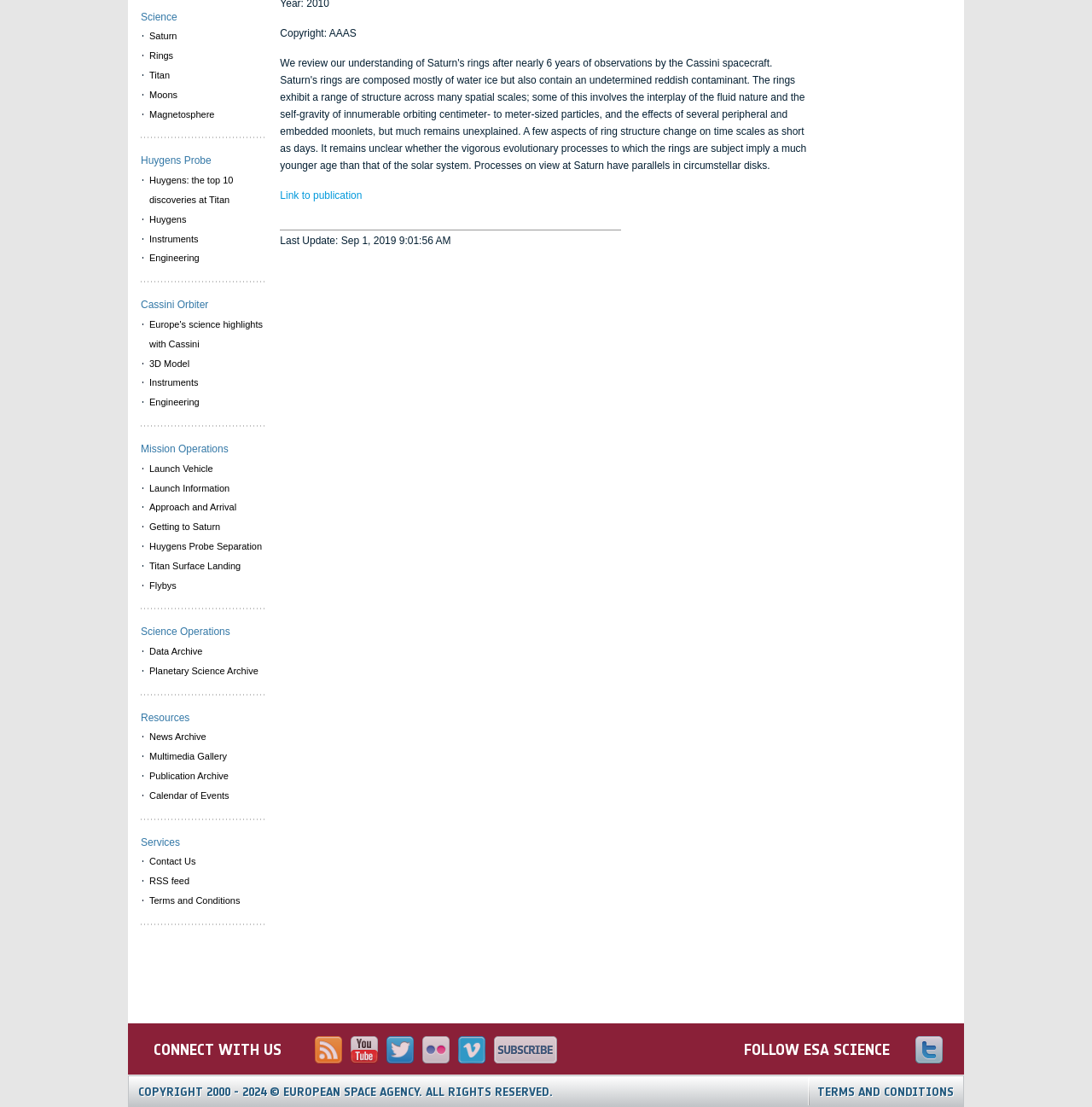Using the provided description Data Archive Planetary Science Archive, find the bounding box coordinates for the UI element. Provide the coordinates in (top-left x, top-left y, bottom-right x, bottom-right y) format, ensuring all values are between 0 and 1.

[0.129, 0.58, 0.242, 0.615]